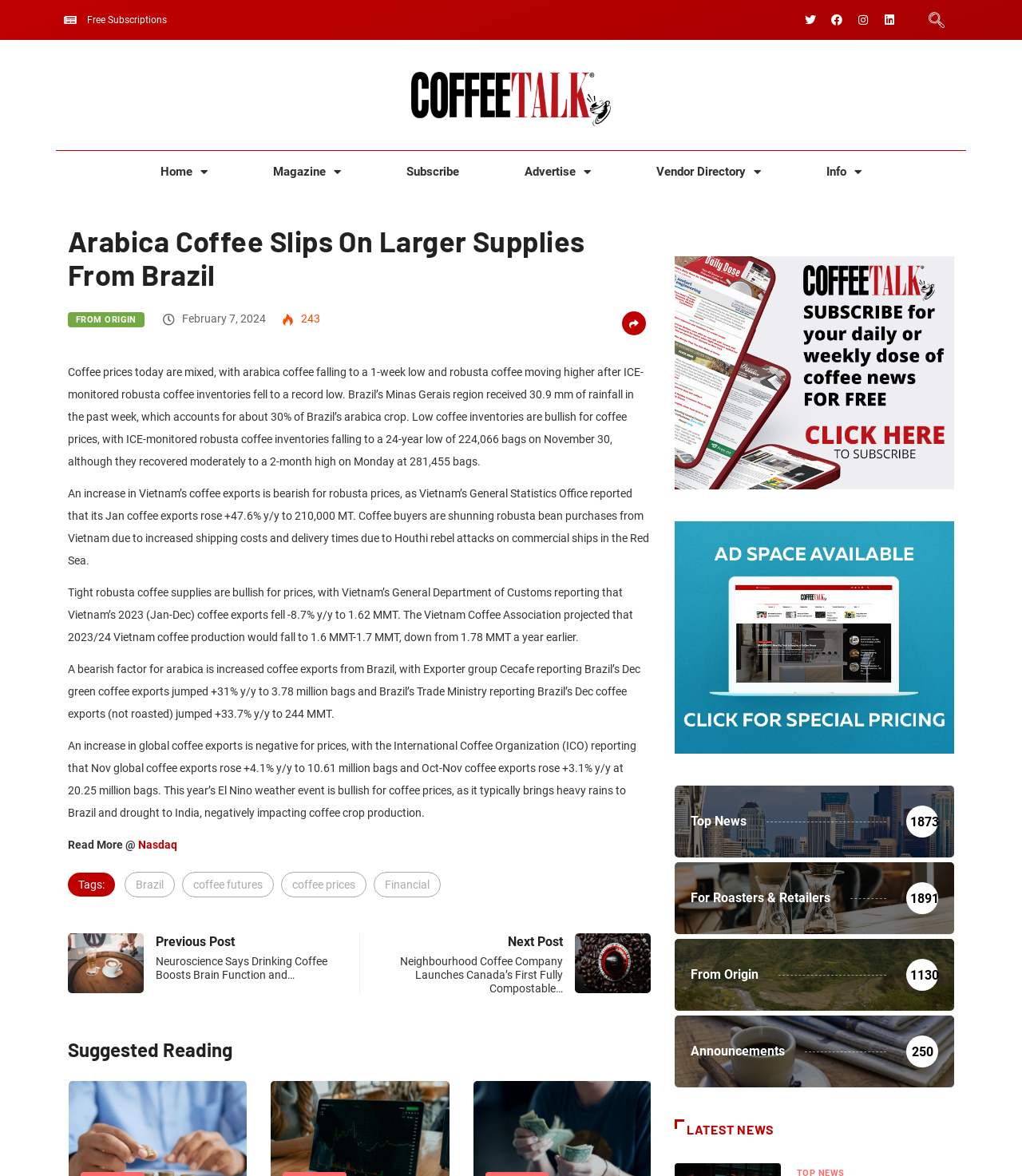Please look at the image and answer the question with a detailed explanation: How many links are there in the 'Suggested Reading' section?

The 'Suggested Reading' section can be found by looking at the heading 'Suggested Reading' and then counting the number of links underneath it, which are 5 in total.